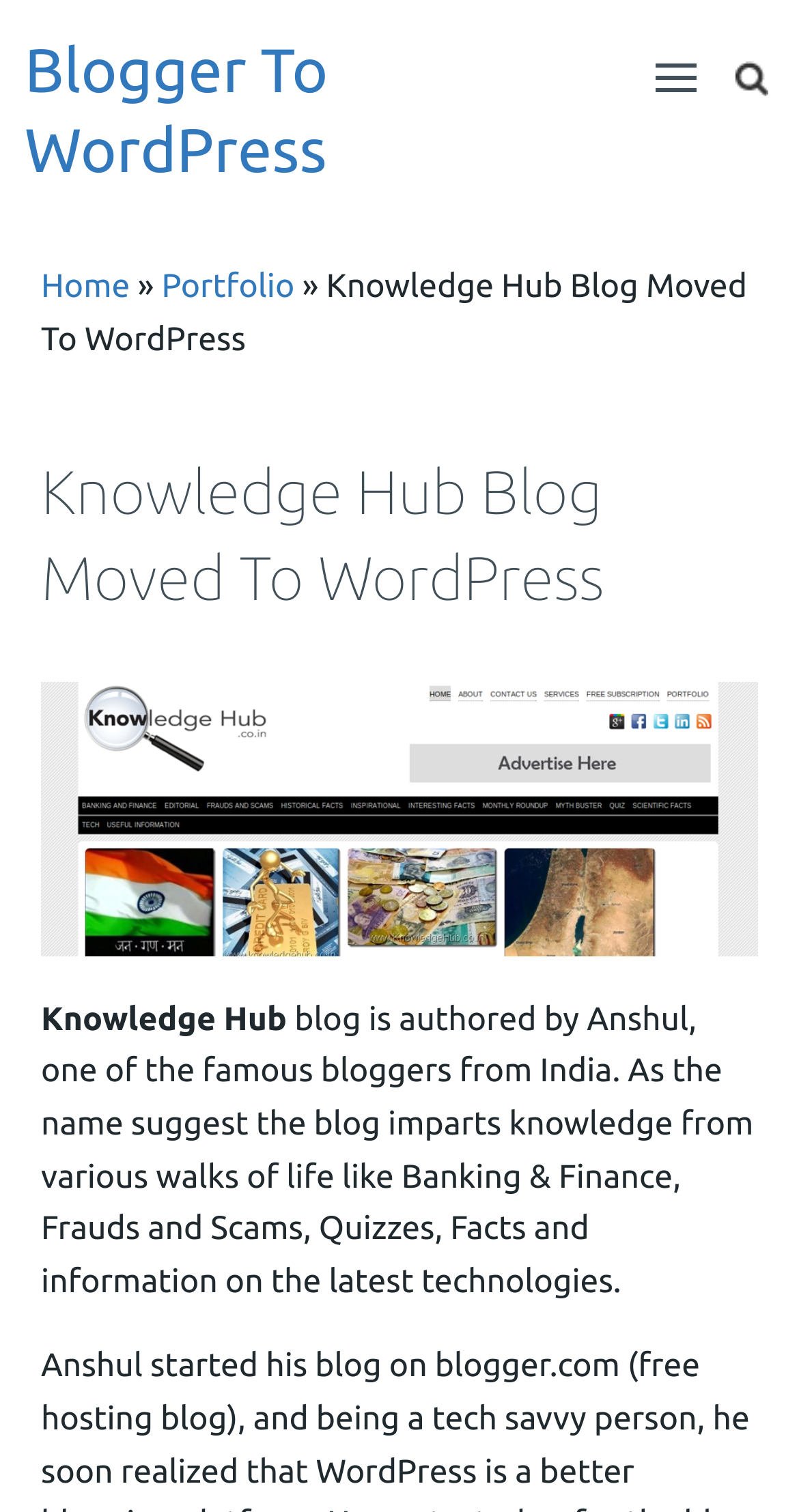What is the name of the blogger?
Please provide a comprehensive answer based on the visual information in the image.

The blogger's name is mentioned in the text 'blog is authored by Anshul, one of the famous bloggers from India.'